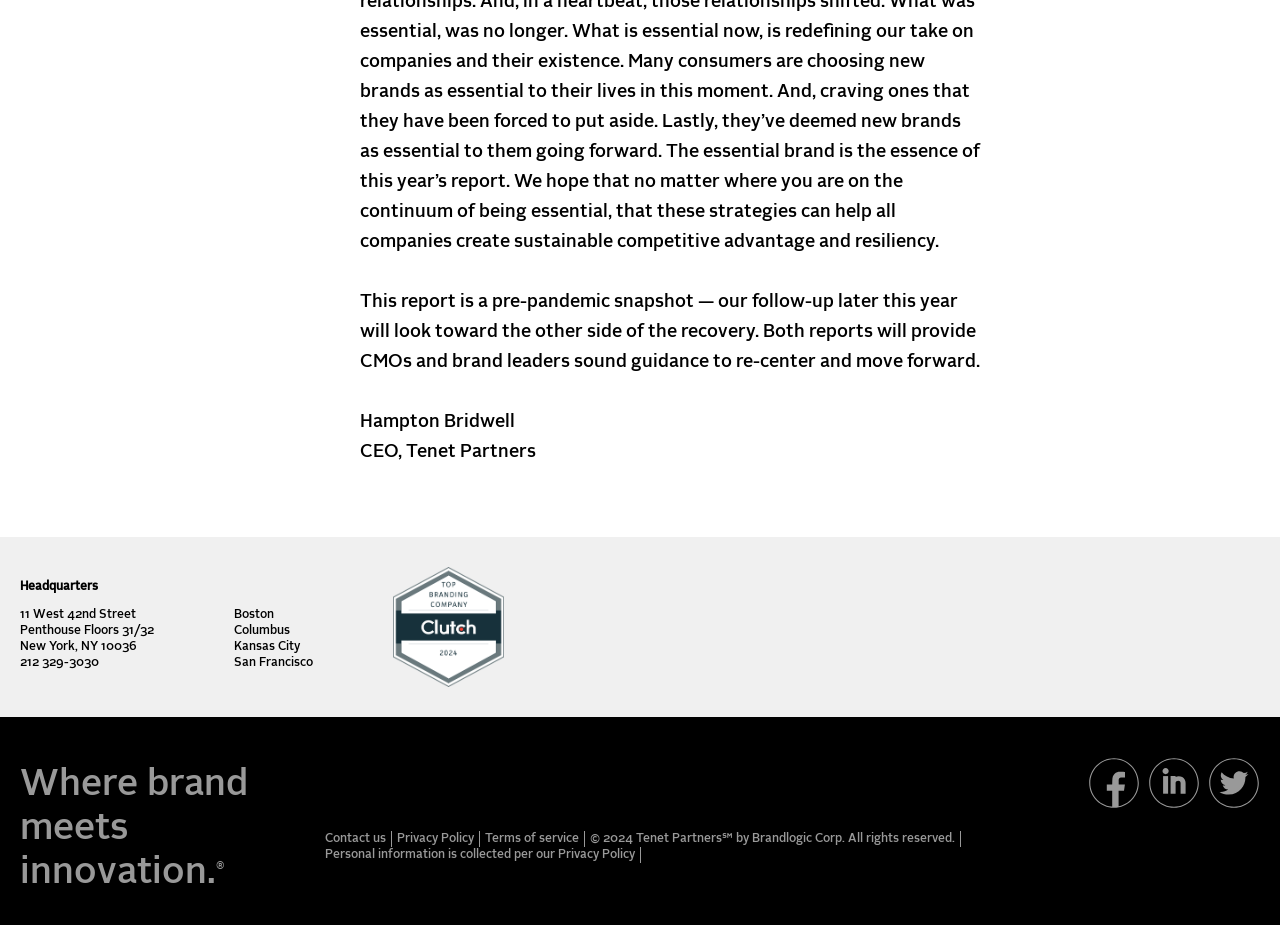Find the bounding box coordinates of the element's region that should be clicked in order to follow the given instruction: "Click on the LinkedIn link". The coordinates should consist of four float numbers between 0 and 1, i.e., [left, top, right, bottom].

[0.897, 0.818, 0.938, 0.875]